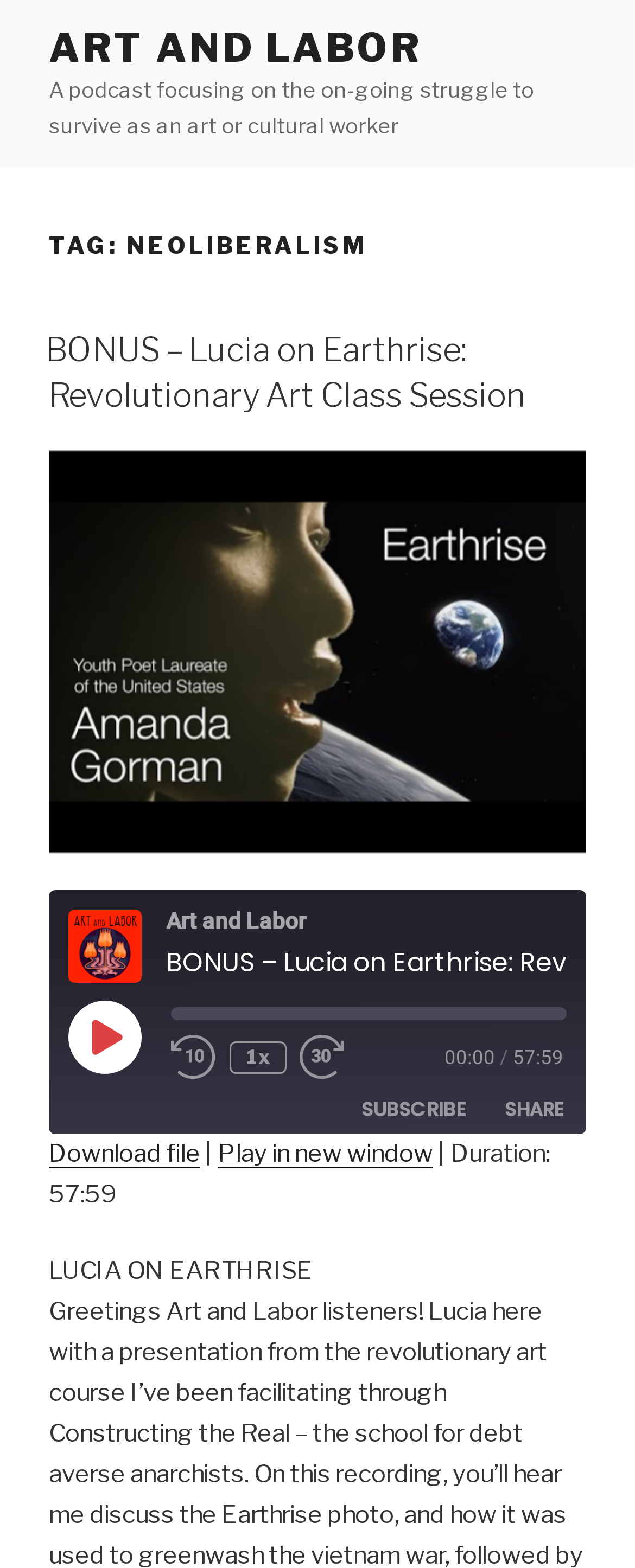Bounding box coordinates must be specified in the format (top-left x, top-left y, bottom-right x, bottom-right y). All values should be floating point numbers between 0 and 1. What are the bounding box coordinates of the UI element described as: 1x

[0.362, 0.664, 0.451, 0.684]